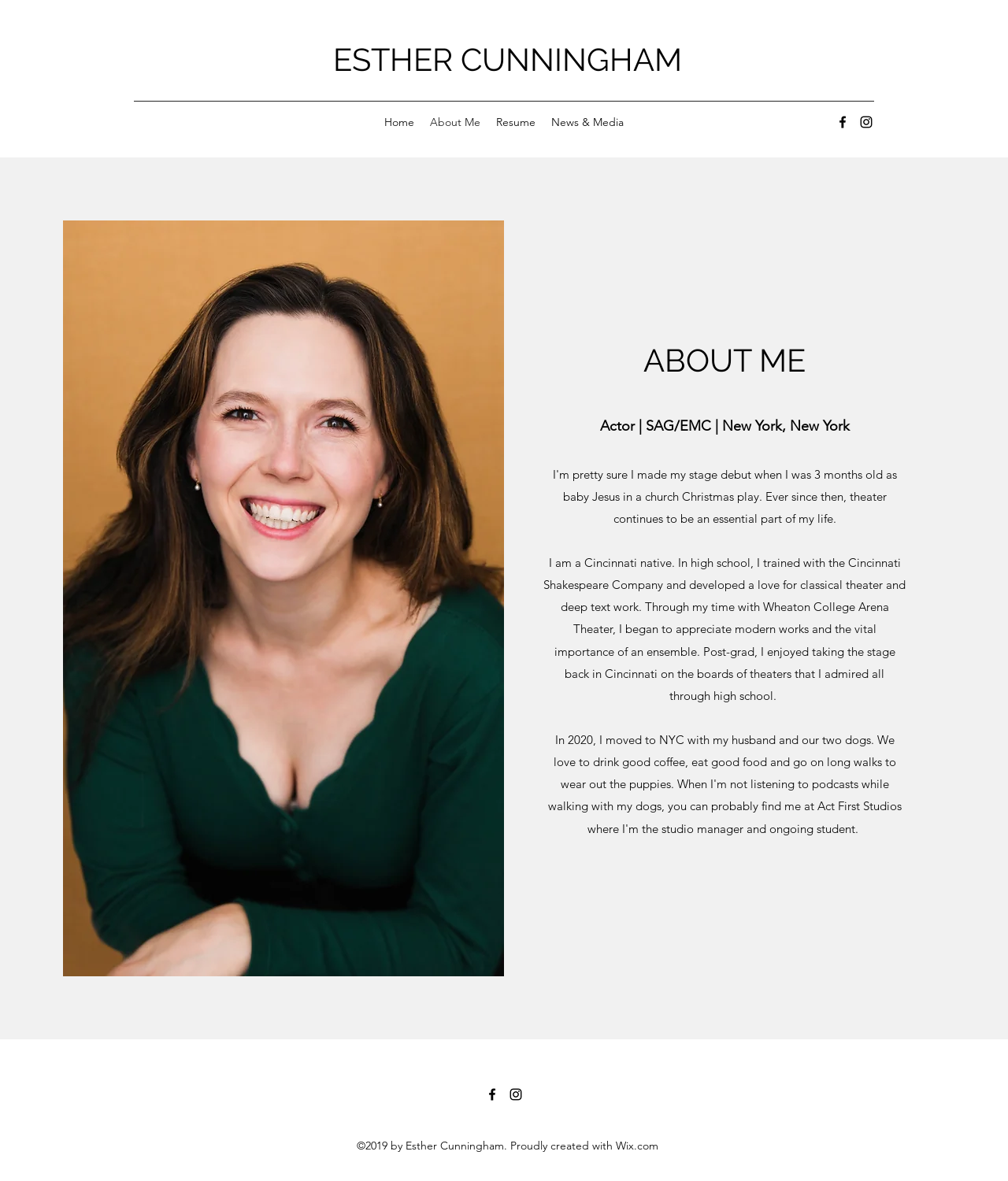Please determine the bounding box coordinates of the element's region to click for the following instruction: "Check the latest post".

None